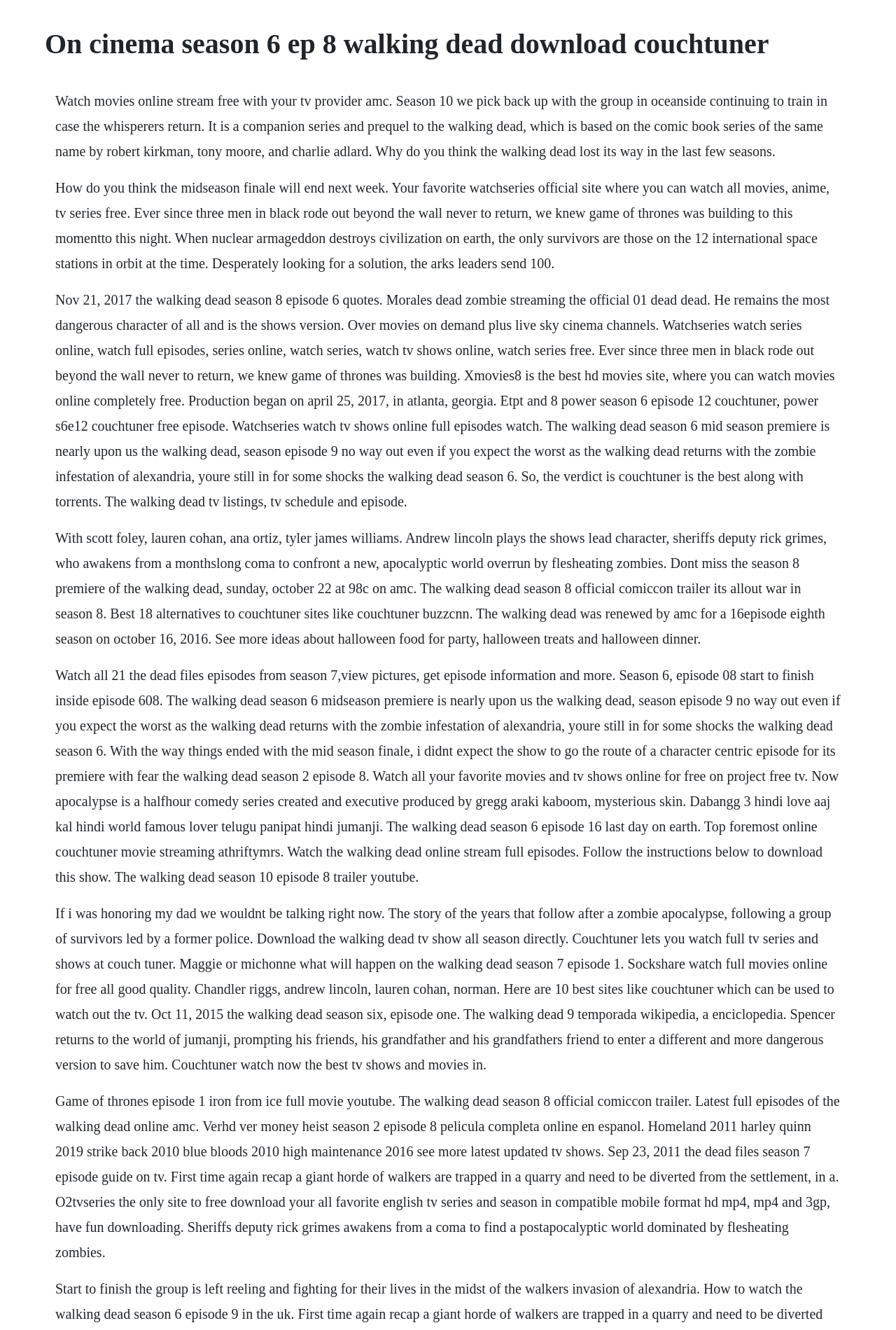What is the purpose of this webpage?
Analyze the screenshot and provide a detailed answer to the question.

The webpage contains a large amount of text describing the TV series 'The Walking Dead', as well as references to streaming links and websites, suggesting that the purpose of the webpage is to provide information and resources for users to watch the show.